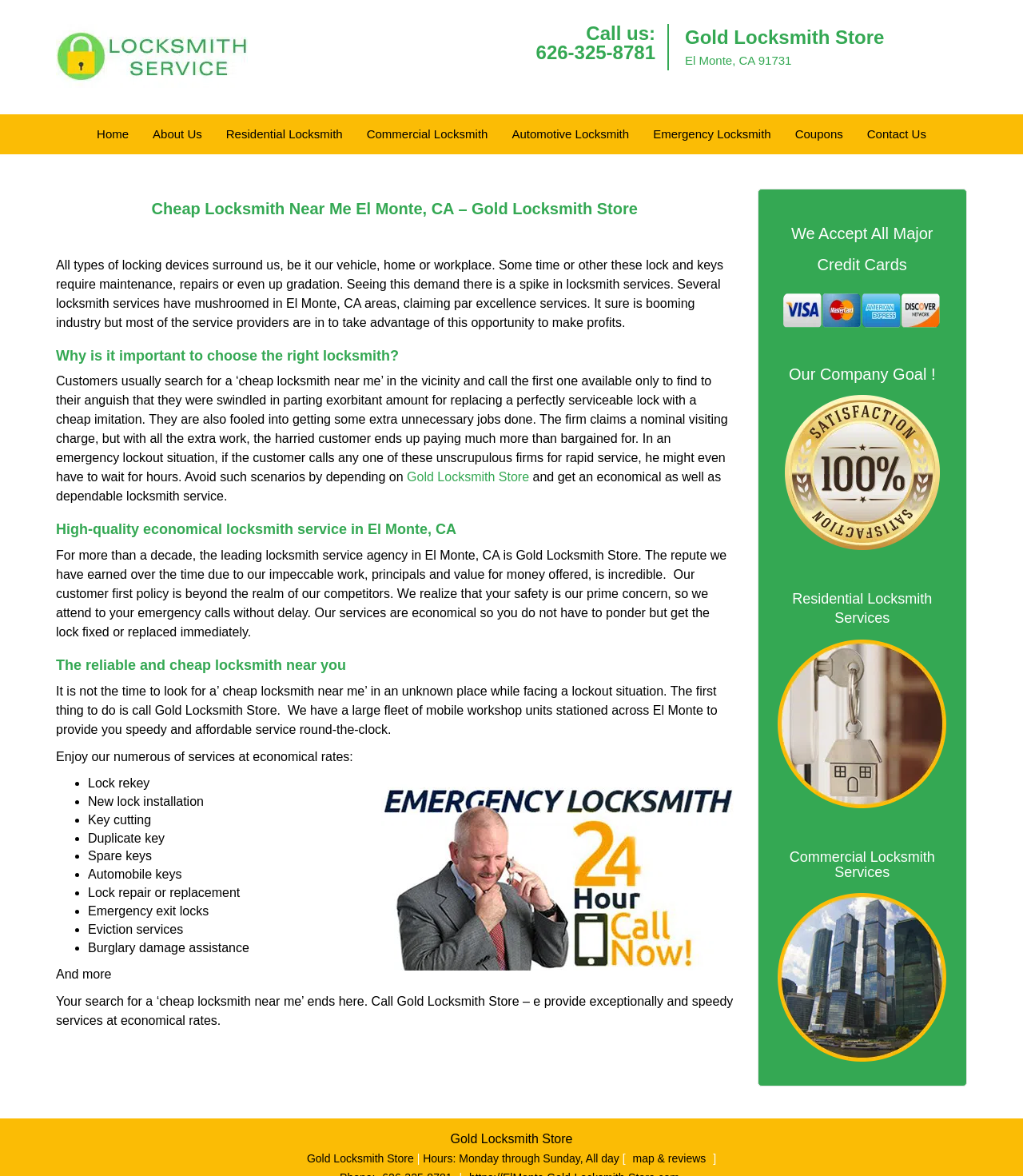What is the phone number of Gold Locksmith Store?
With the help of the image, please provide a detailed response to the question.

The phone number of Gold Locksmith Store can be found in the top section of the webpage, next to the 'Call us:' text, and also in the image with the text 'Gold Locksmith Store El Monte, CA 626-325-8781'.